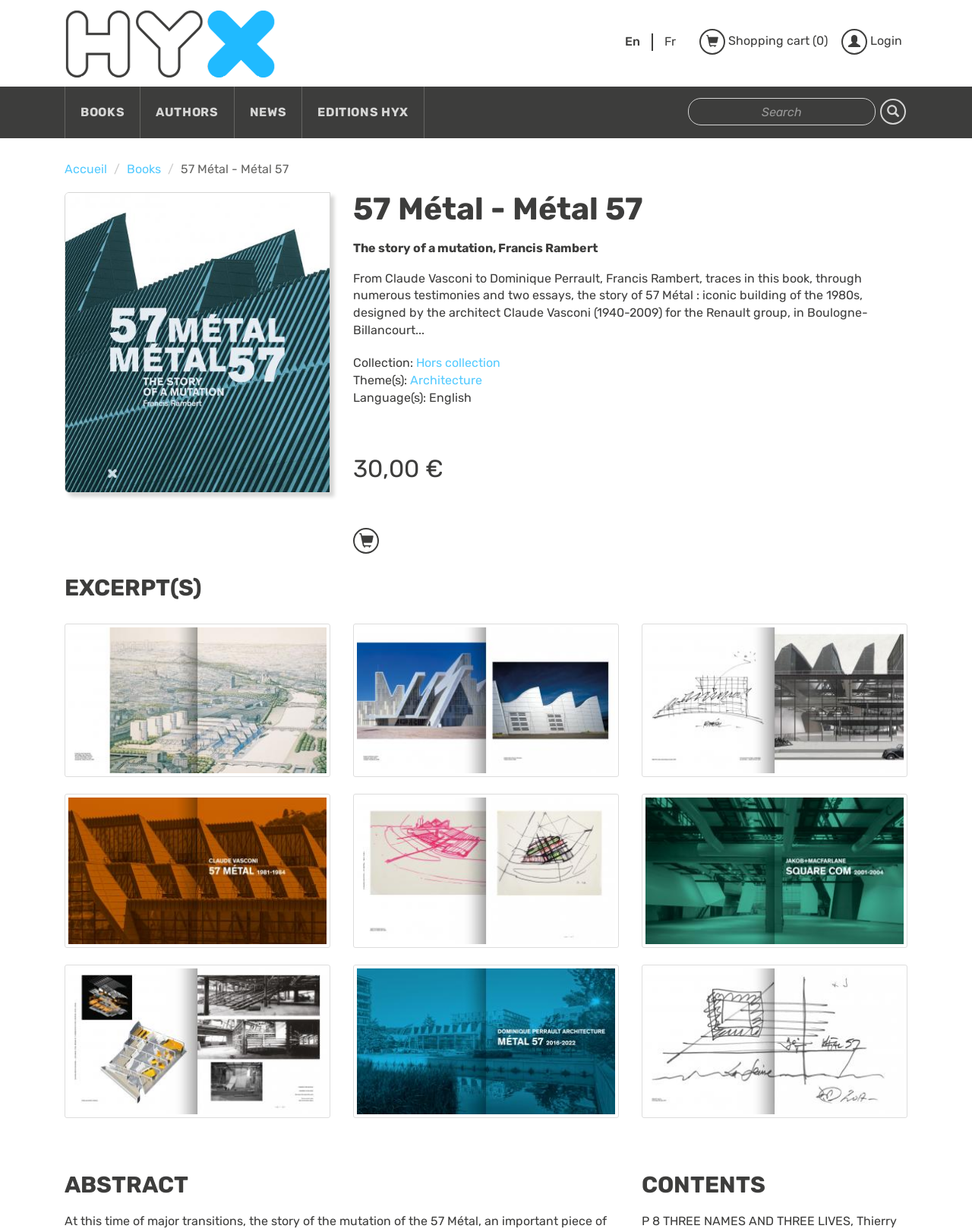Please provide the bounding box coordinates for the element that needs to be clicked to perform the instruction: "Login to the website". The coordinates must consist of four float numbers between 0 and 1, formatted as [left, top, right, bottom].

[0.864, 0.023, 0.93, 0.045]